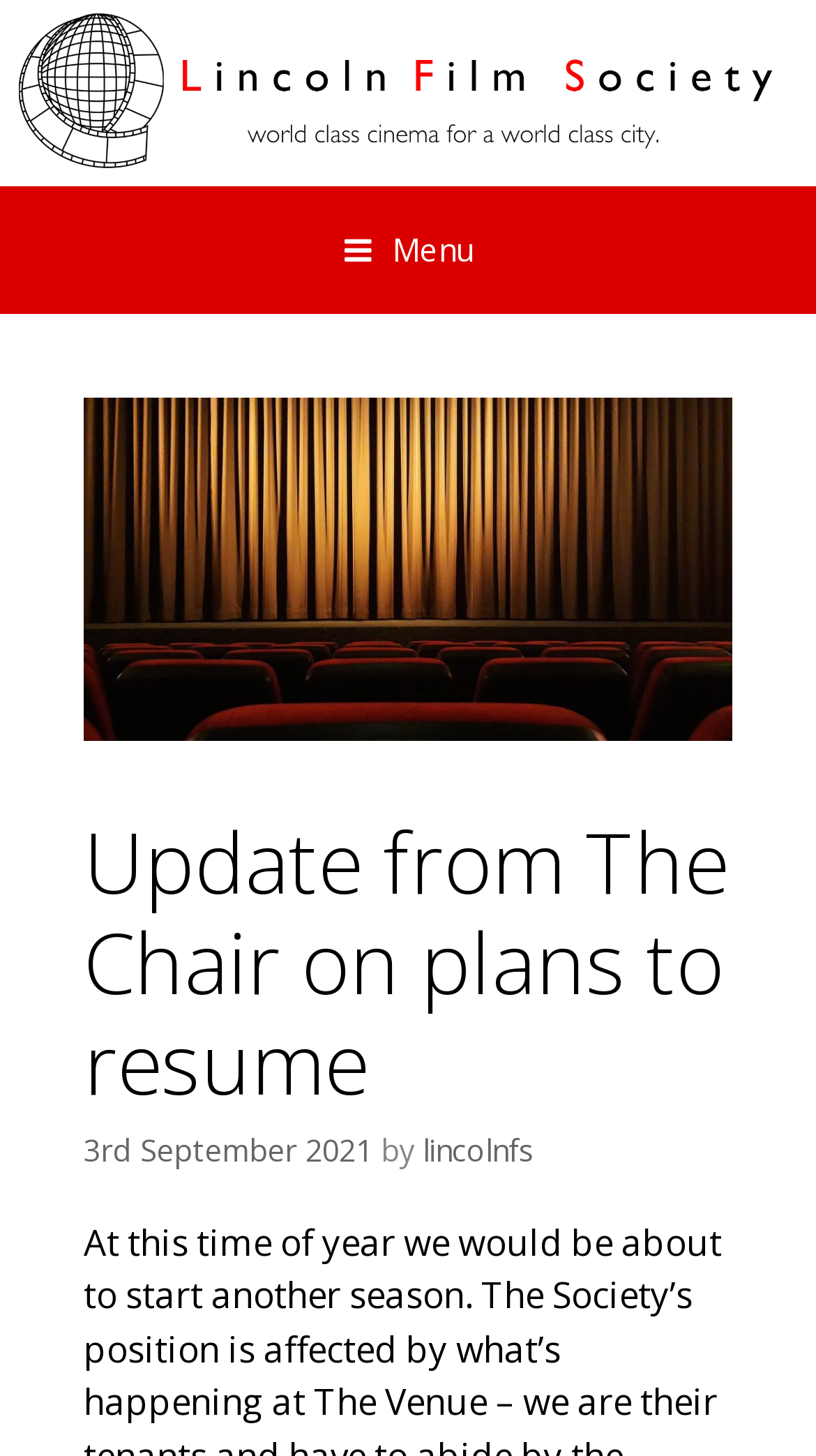What is the purpose of the webpage?
With the help of the image, please provide a detailed response to the question.

The purpose of the webpage can be inferred from the heading 'Update from The Chair on plans to resume' which suggests that the webpage is providing an update on plans to resume some activity or event.